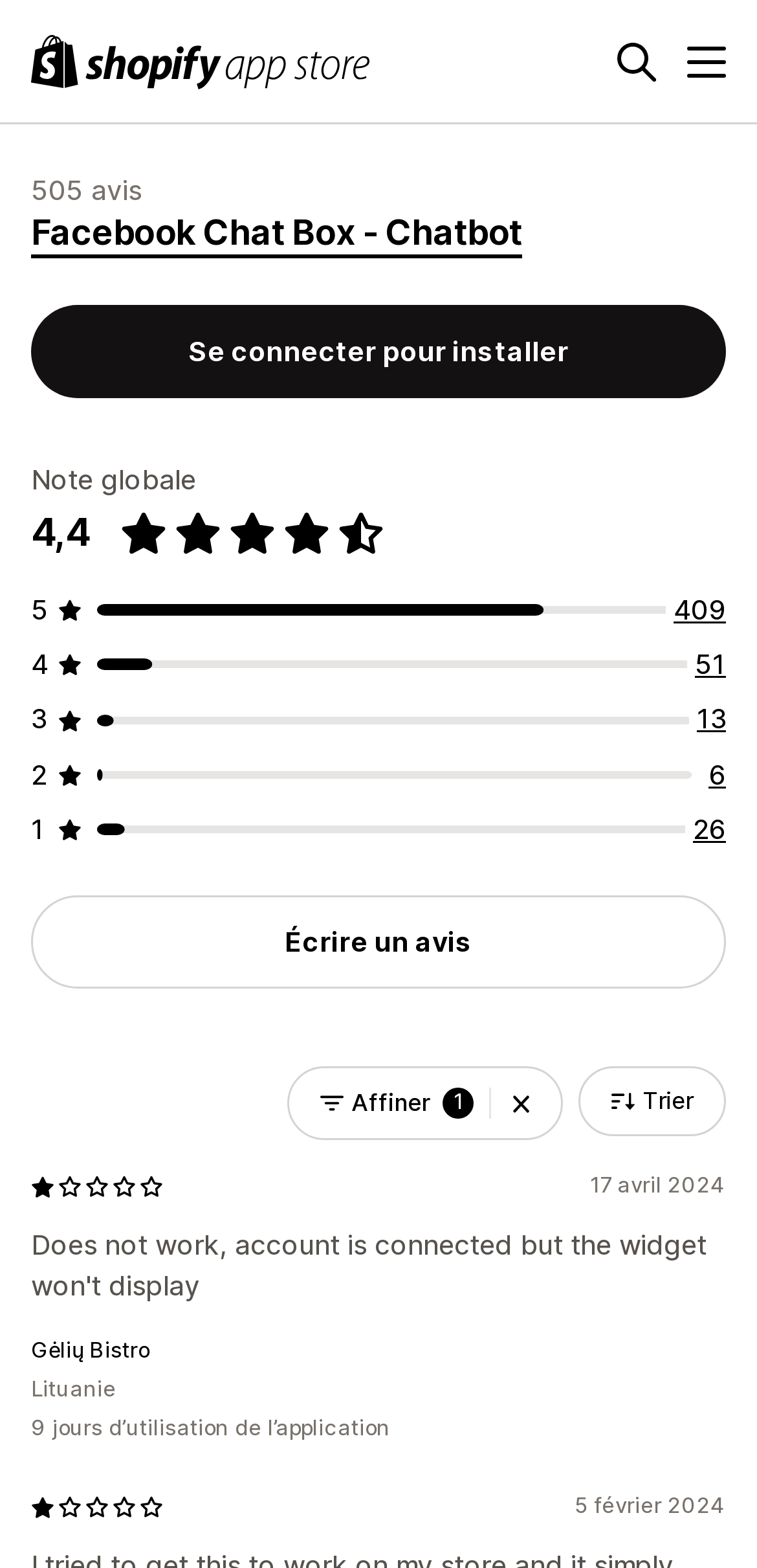Find the bounding box coordinates for the HTML element described in this sentence: "parent_node: I Have A PC". Provide the coordinates as four float numbers between 0 and 1, in the format [left, top, right, bottom].

None